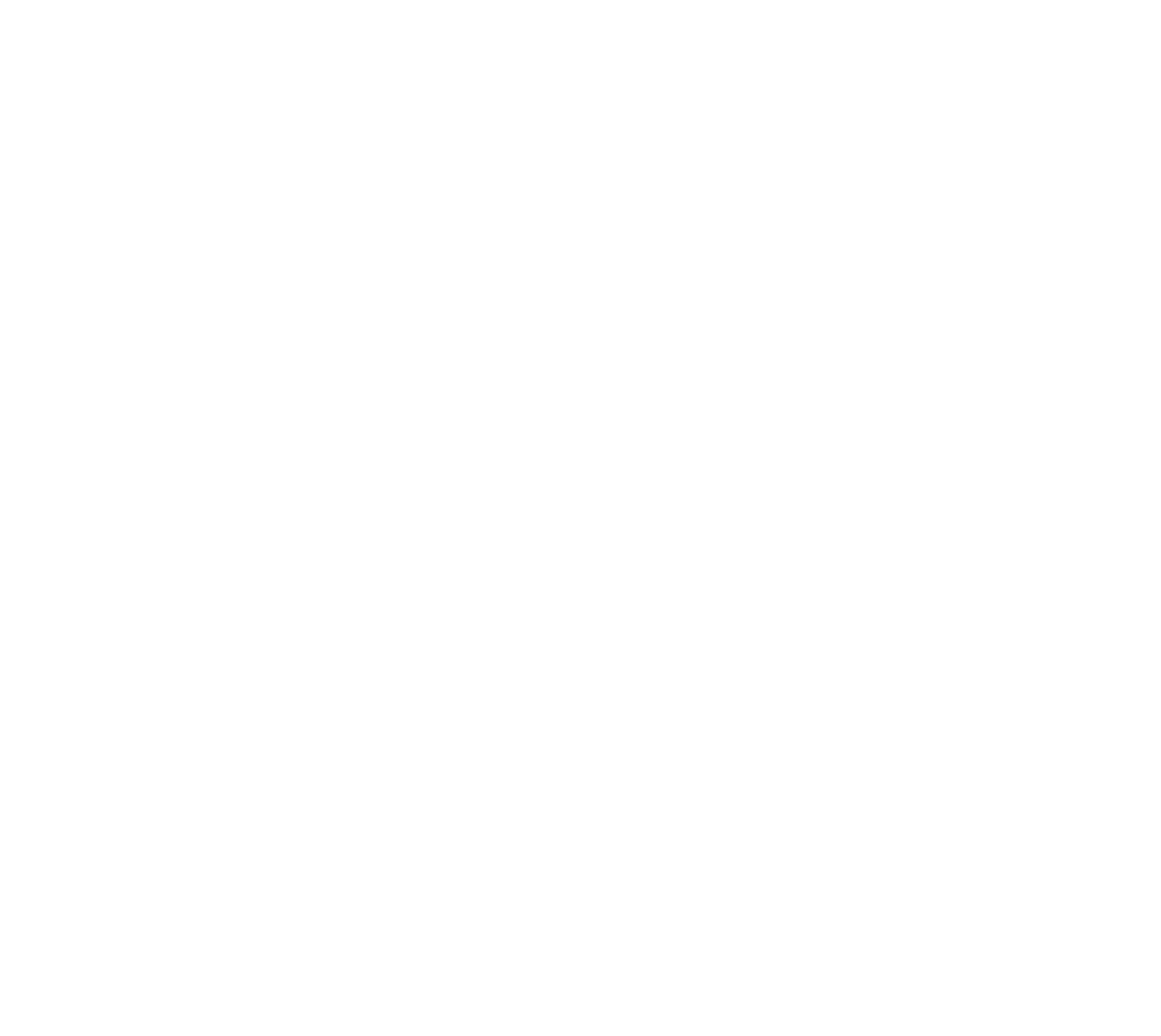Determine the bounding box coordinates of the region I should click to achieve the following instruction: "explore Keemala Resort, Phuket". Ensure the bounding box coordinates are four float numbers between 0 and 1, i.e., [left, top, right, bottom].

[0.415, 0.261, 0.585, 0.282]